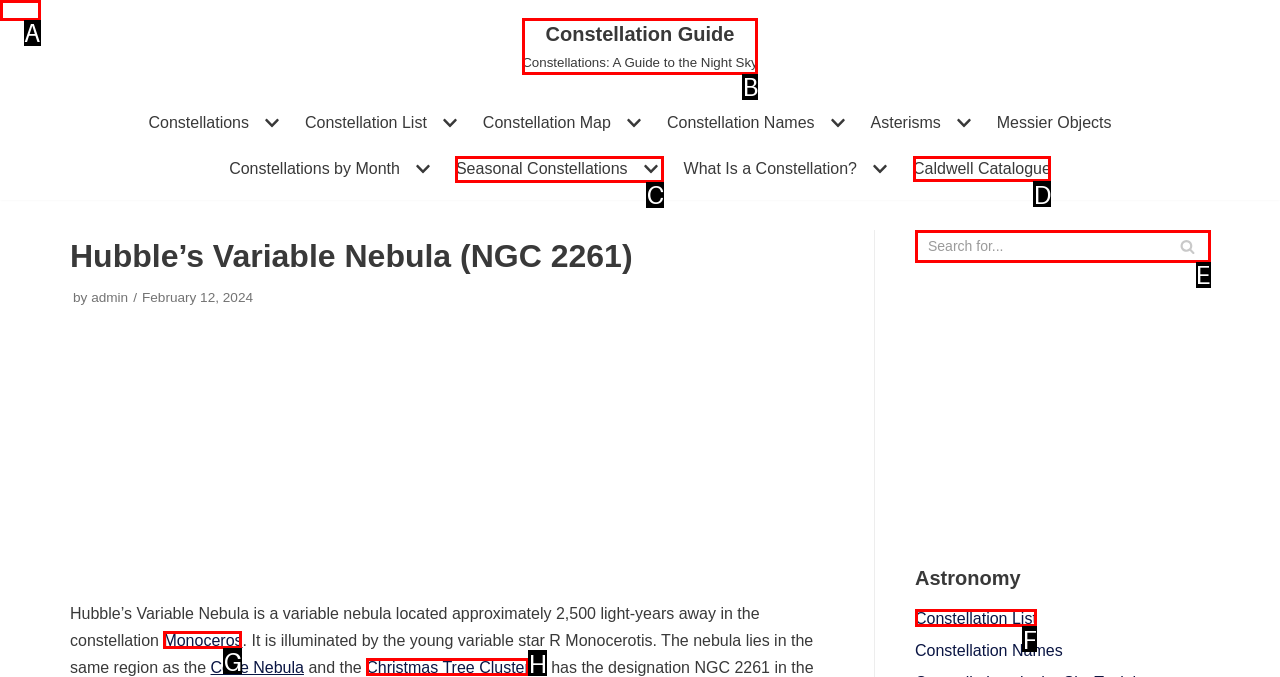Indicate the HTML element to be clicked to accomplish this task: Click on the 'Monoceros' link Respond using the letter of the correct option.

G